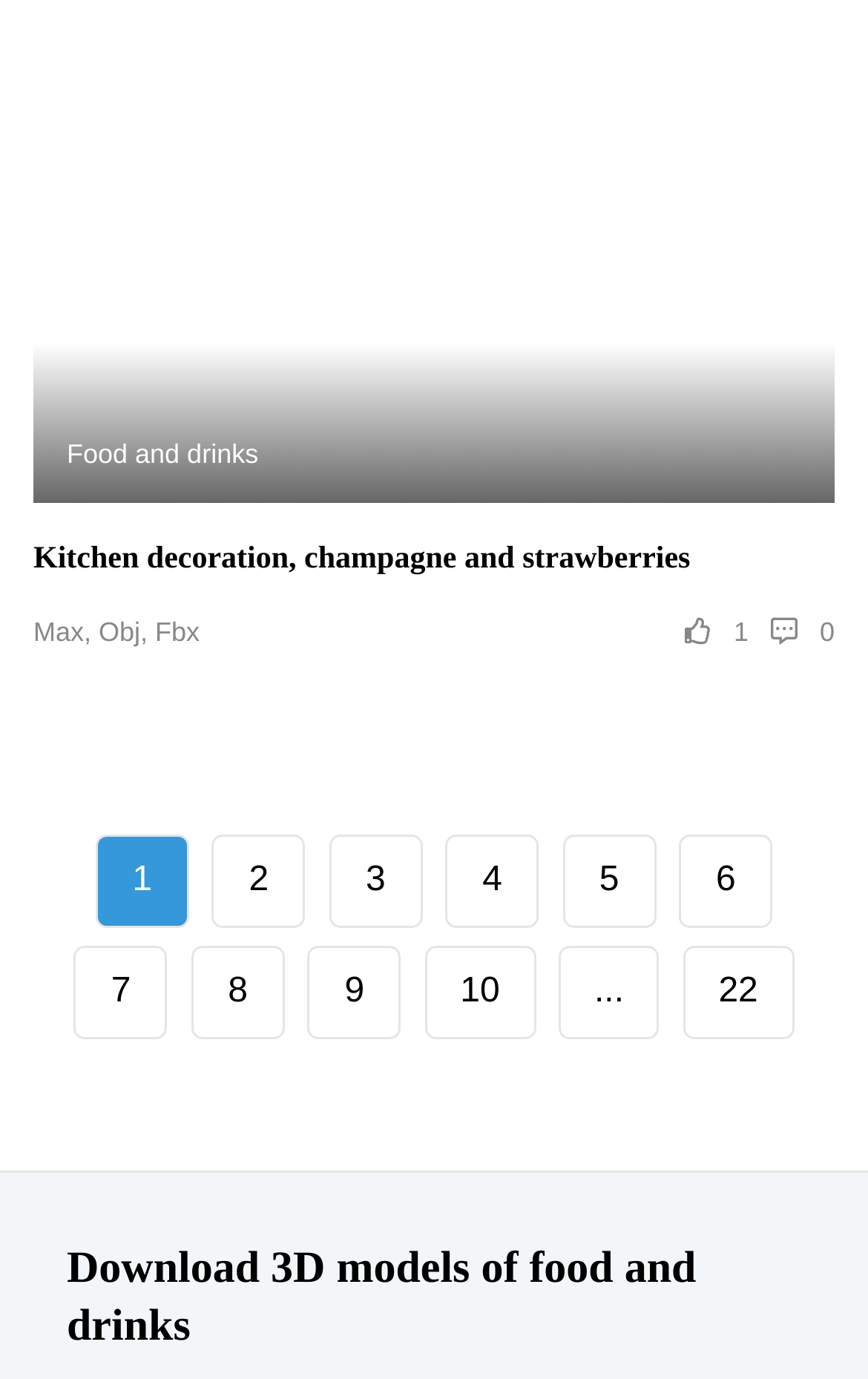Kindly respond to the following question with a single word or a brief phrase: 
How many links are available on the page?

11